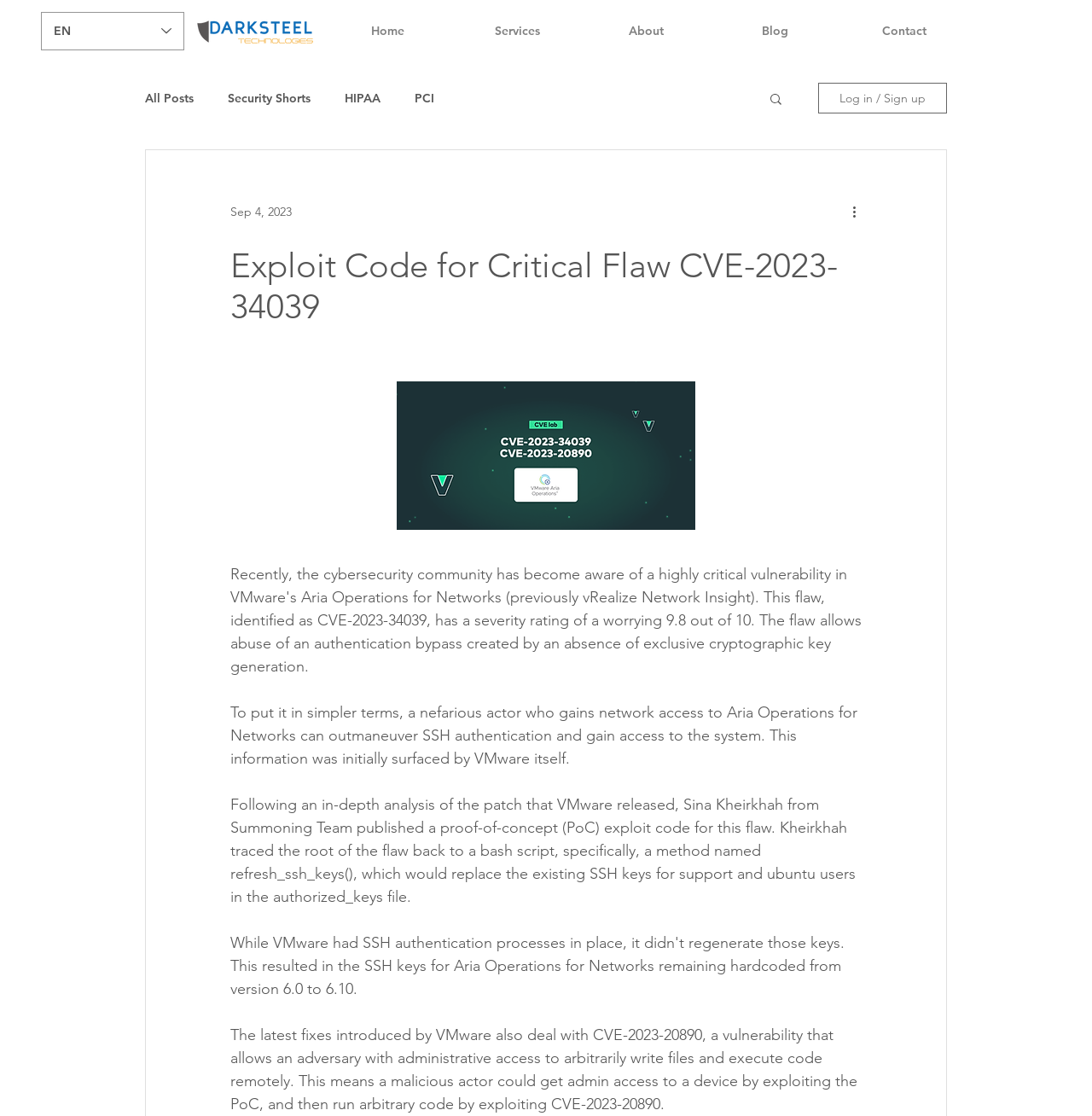Determine the bounding box for the UI element that matches this description: "HIPAA".

[0.316, 0.081, 0.348, 0.095]